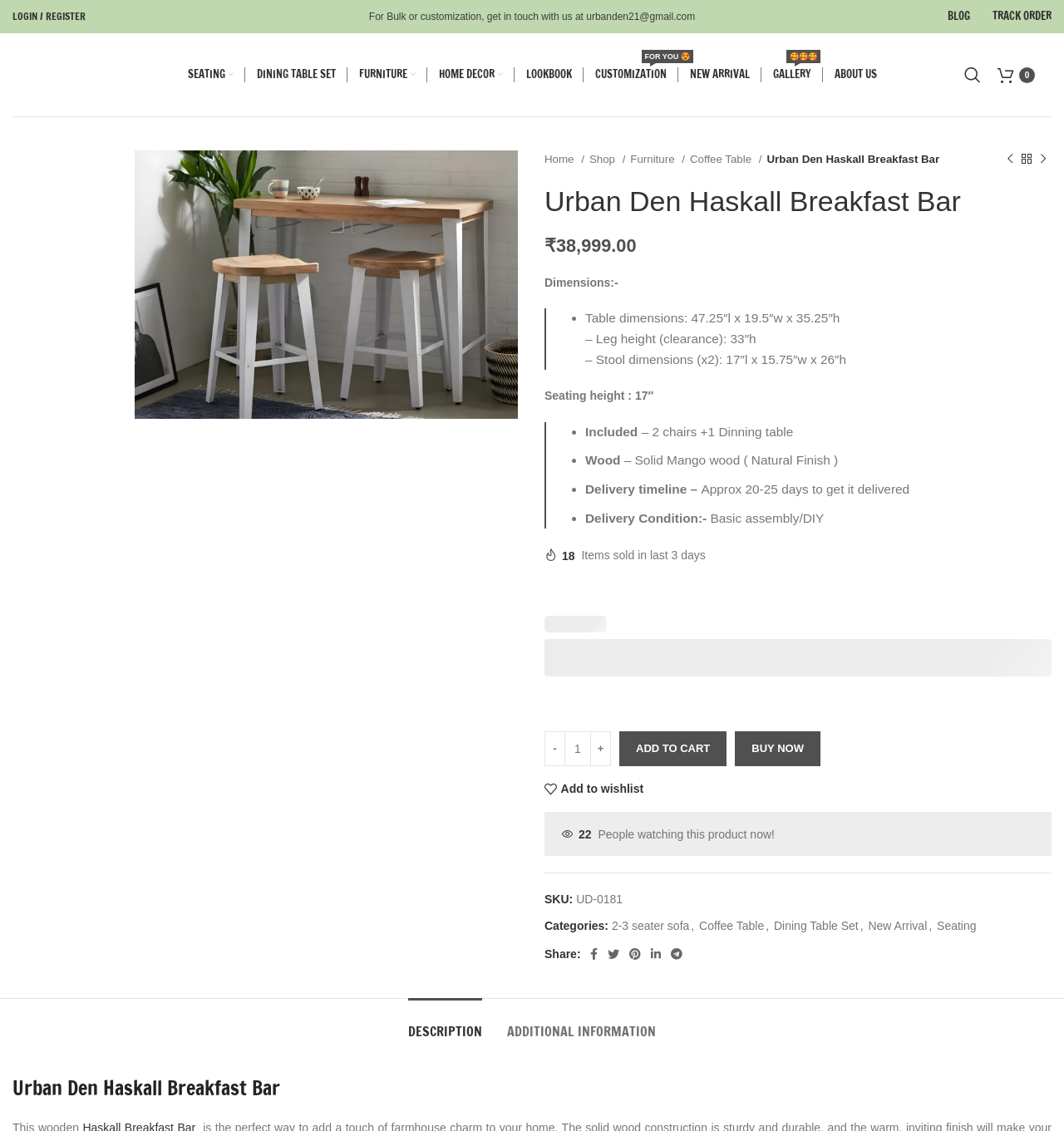What is the price of the Haskall Breakfast Bar?
Look at the image and respond with a one-word or short phrase answer.

₹38,999.00